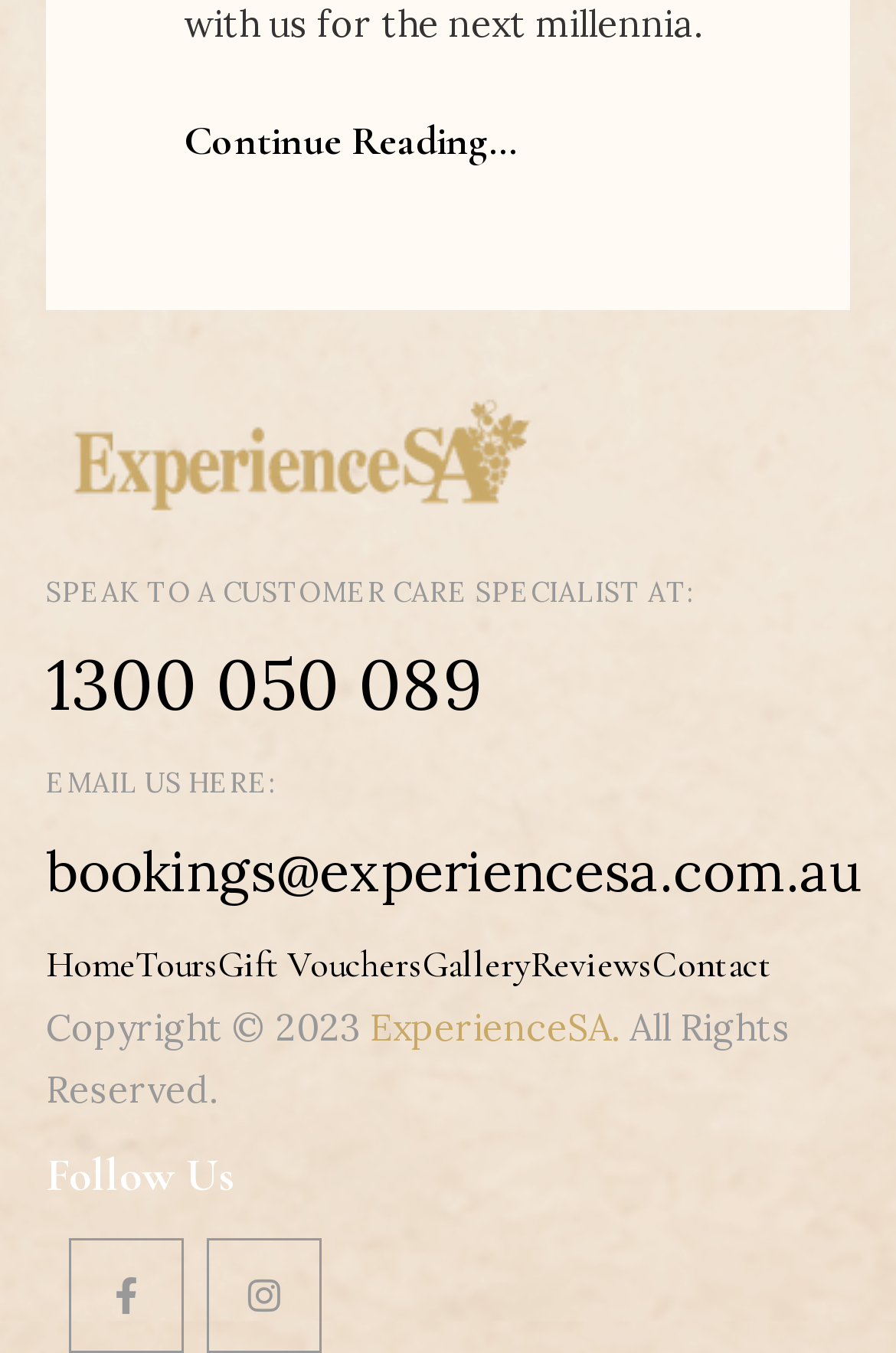What is the name of the company?
Provide a thorough and detailed answer to the question.

I found the company name by looking at the link at the bottom of the page which is 'ExperienceSA.'.